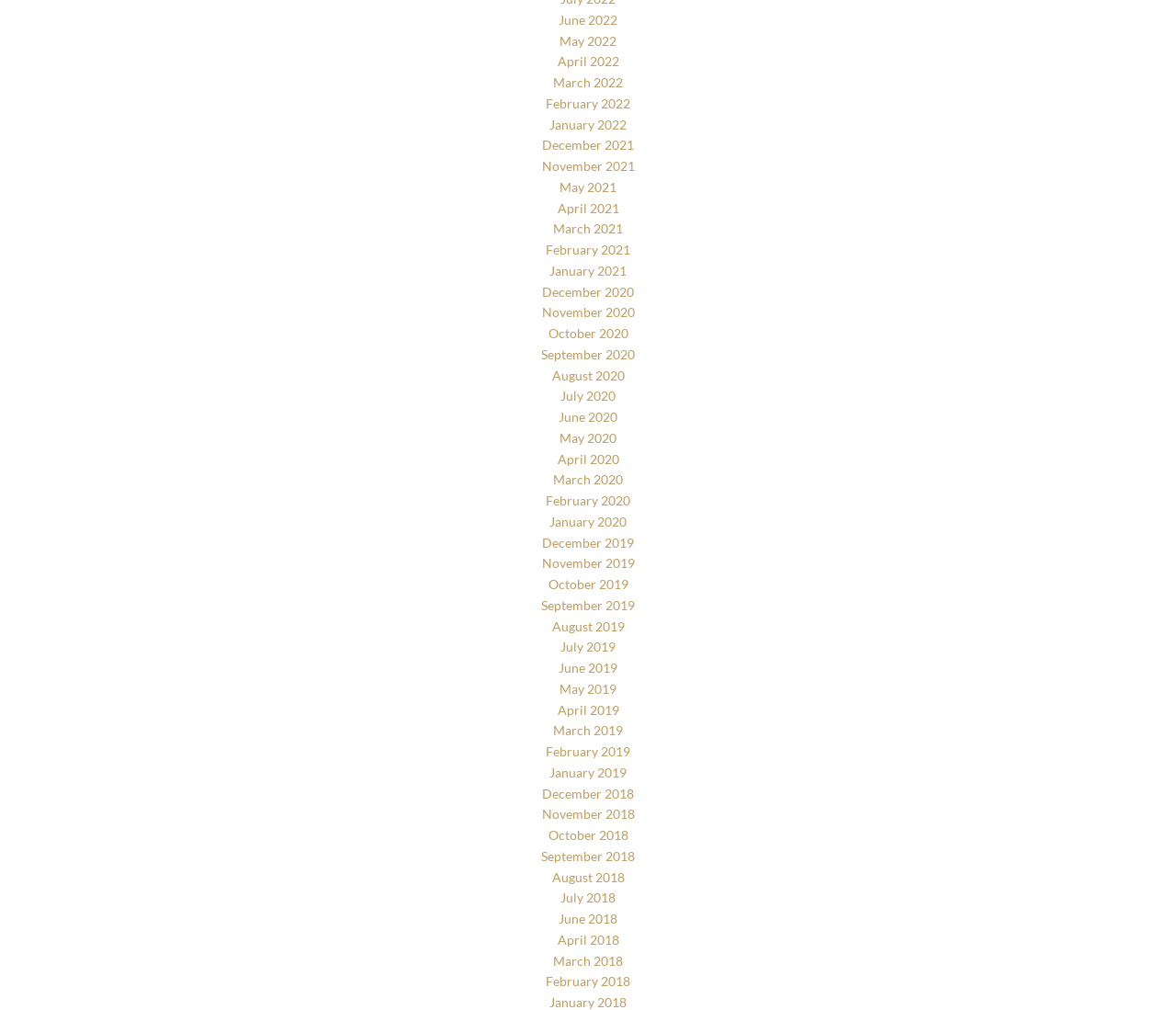What are the links on the webpage?
Provide an in-depth and detailed explanation in response to the question.

The webpage contains a list of links with month and year combinations, such as 'June 2022', 'May 2022', and so on, which suggests that the webpage is likely an archive or a collection of content organized by date.